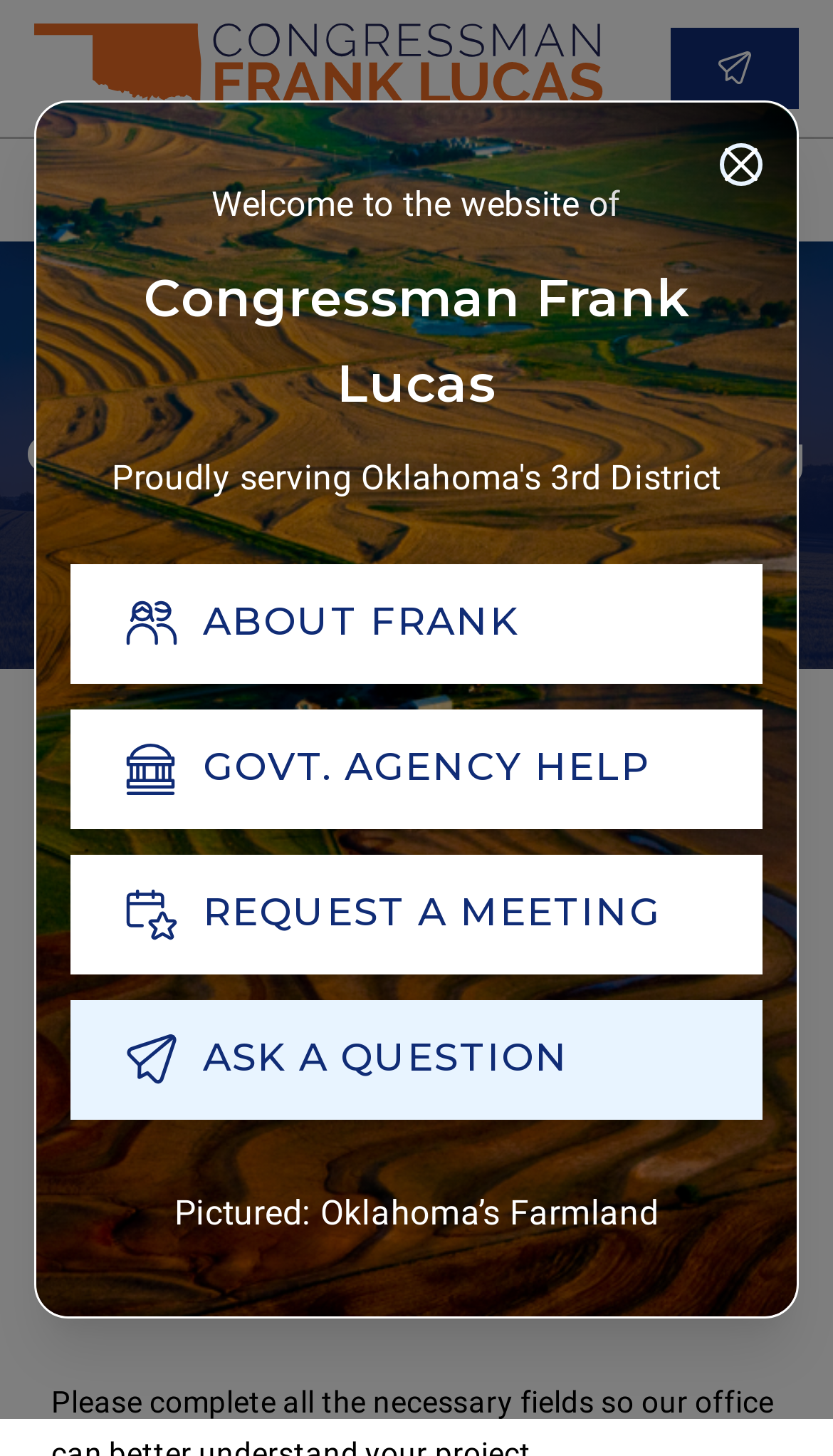Please specify the bounding box coordinates in the format (top-left x, top-left y, bottom-right x, bottom-right y), with values ranging from 0 to 1. Identify the bounding box for the UI component described as follows: REQUEST A MEETING

[0.085, 0.587, 0.915, 0.669]